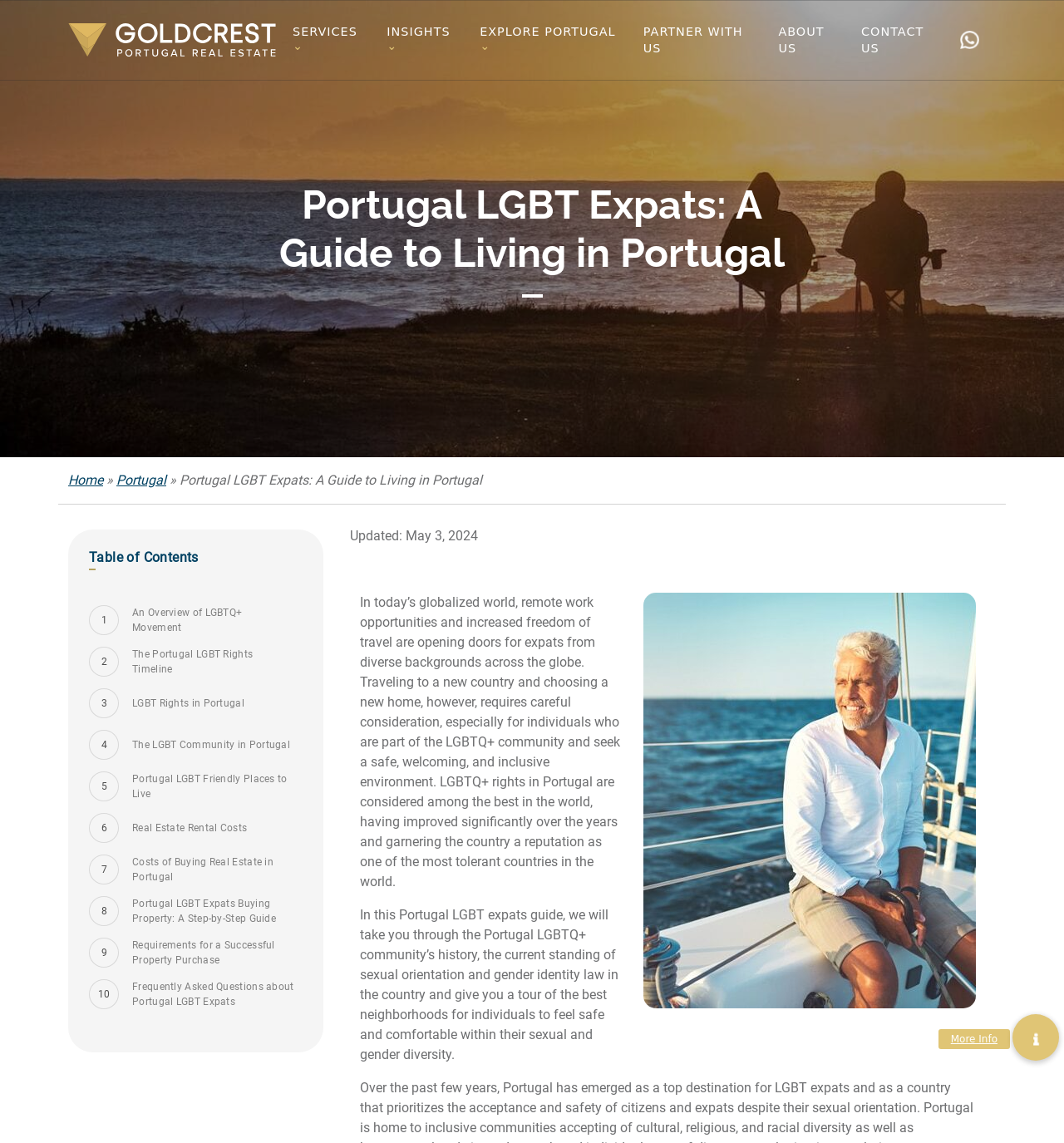Offer a thorough description of the webpage.

This webpage is a comprehensive guide for LGBT expats considering moving to Portugal. At the top, there is a navigation menu with links to various sections, including "SERVICES", "INSIGHTS", "EXPLORE PORTUGAL", "PARTNER WITH US", "ABOUT US", and "CONTACT US". Below the navigation menu, there is a horizontal separator line.

The main content of the webpage is divided into several sections. The first section is a heading that reads "Portugal LGBT Expats: A Guide to Living in Portugal". Below this heading, there is a link to the "Home" page, followed by a breadcrumb trail indicating the current page's location within the website.

The main content of the guide begins with an introduction that discusses the importance of considering LGBT rights when choosing a new home. This introduction is followed by a table of contents that links to various sections of the guide, including an overview of the LGBT movement, a timeline of LGBT rights in Portugal, and information on LGBT-friendly places to live.

The guide also covers topics such as real estate rental costs, the costs of buying property in Portugal, and a step-by-step guide to buying property as an LGBT expat. Additionally, there is a section that answers frequently asked questions about LGBT expats in Portugal.

At the bottom of the webpage, there is a link to "More Info" and a button with an icon. The icon is located at the bottom right corner of the webpage.